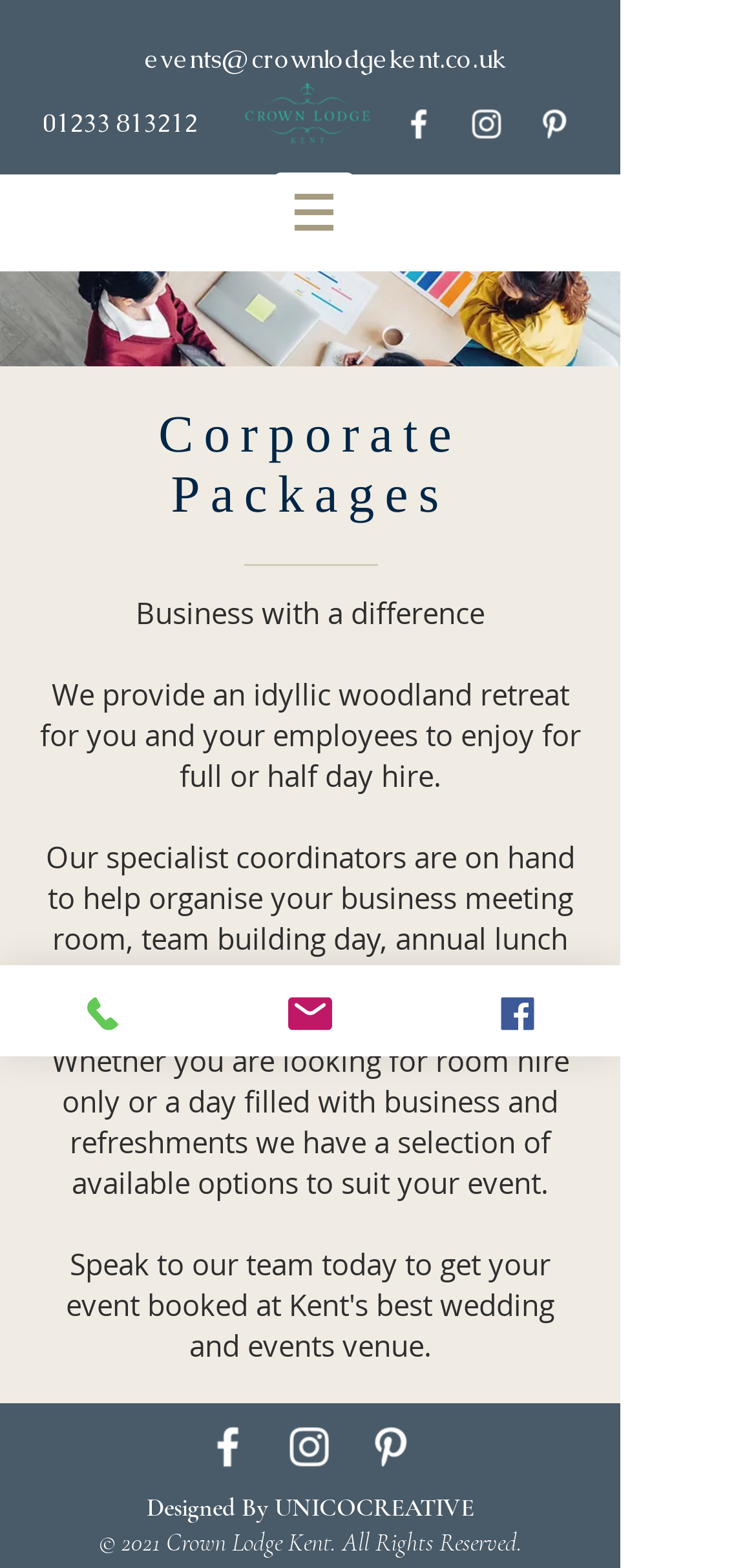Given the webpage screenshot and the description, determine the bounding box coordinates (top-left x, top-left y, bottom-right x, bottom-right y) that define the location of the UI element matching this description: Pinterest

None